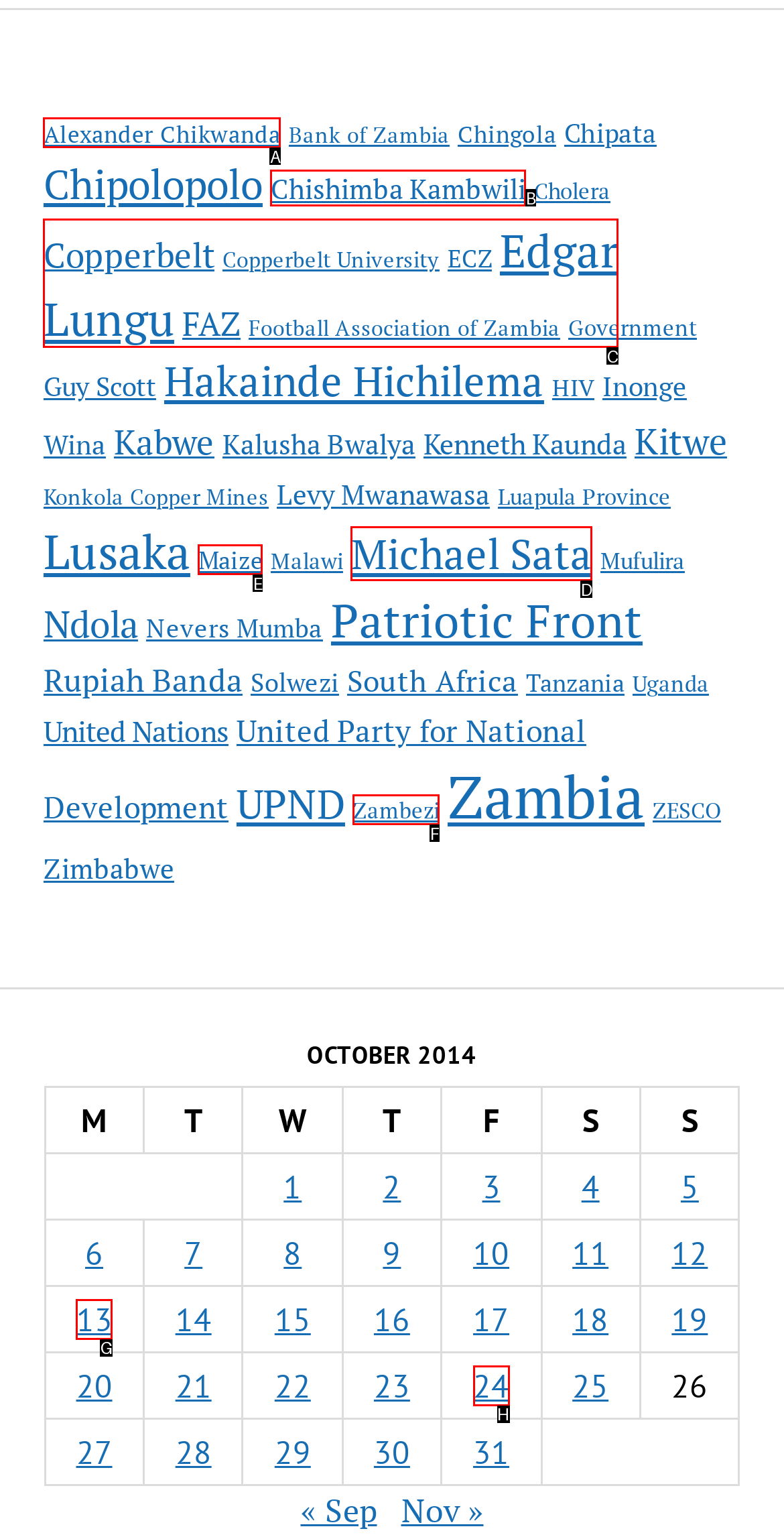Tell me which one HTML element best matches the description: Maize Answer with the option's letter from the given choices directly.

E